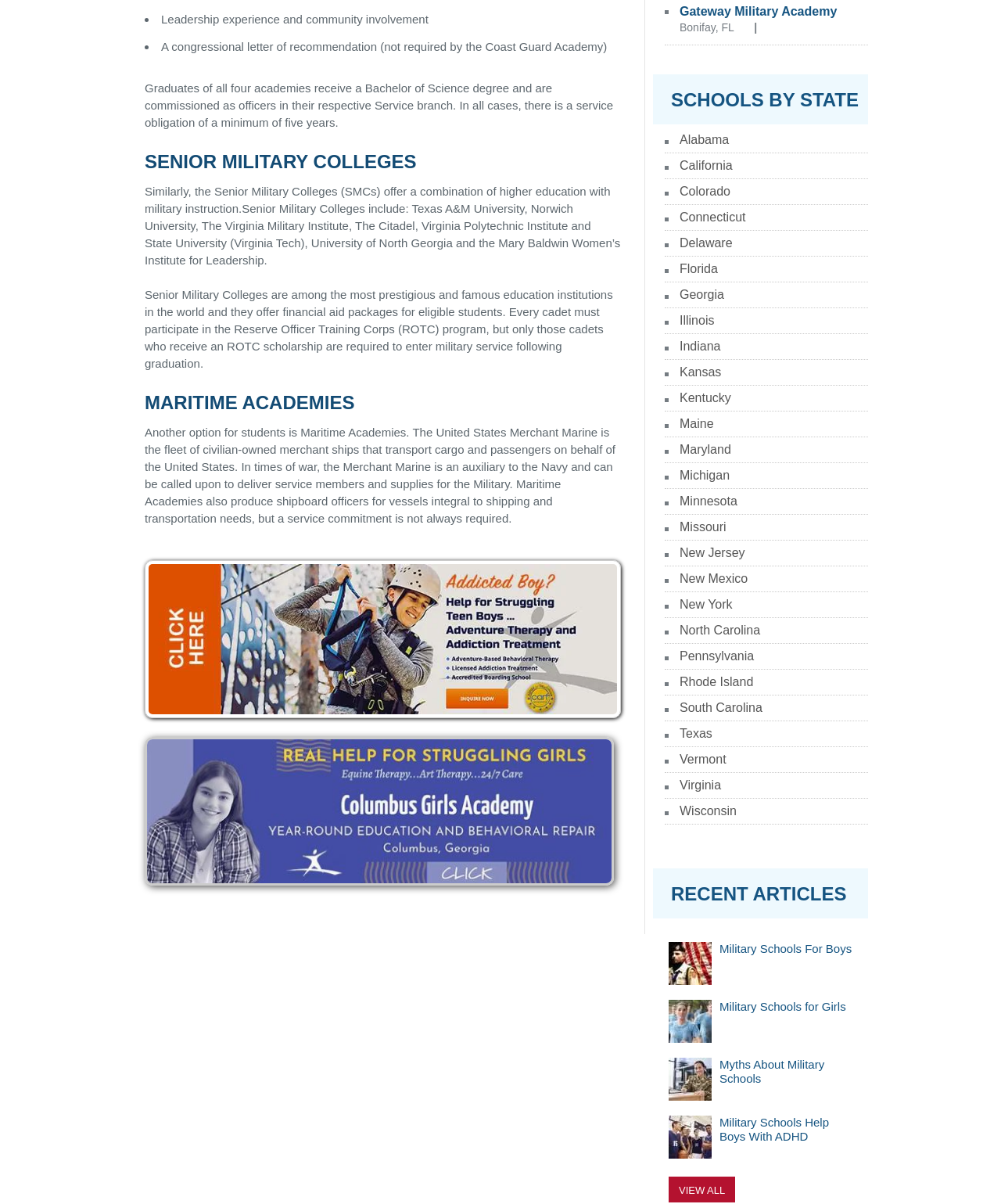What type of education institutions are mentioned?
Please provide an in-depth and detailed response to the question.

Based on the webpage content, I can see that the webpage is discussing different types of education institutions, specifically military colleges and academies, including Senior Military Colleges, Maritime Academies, and Gateway Military Academy.